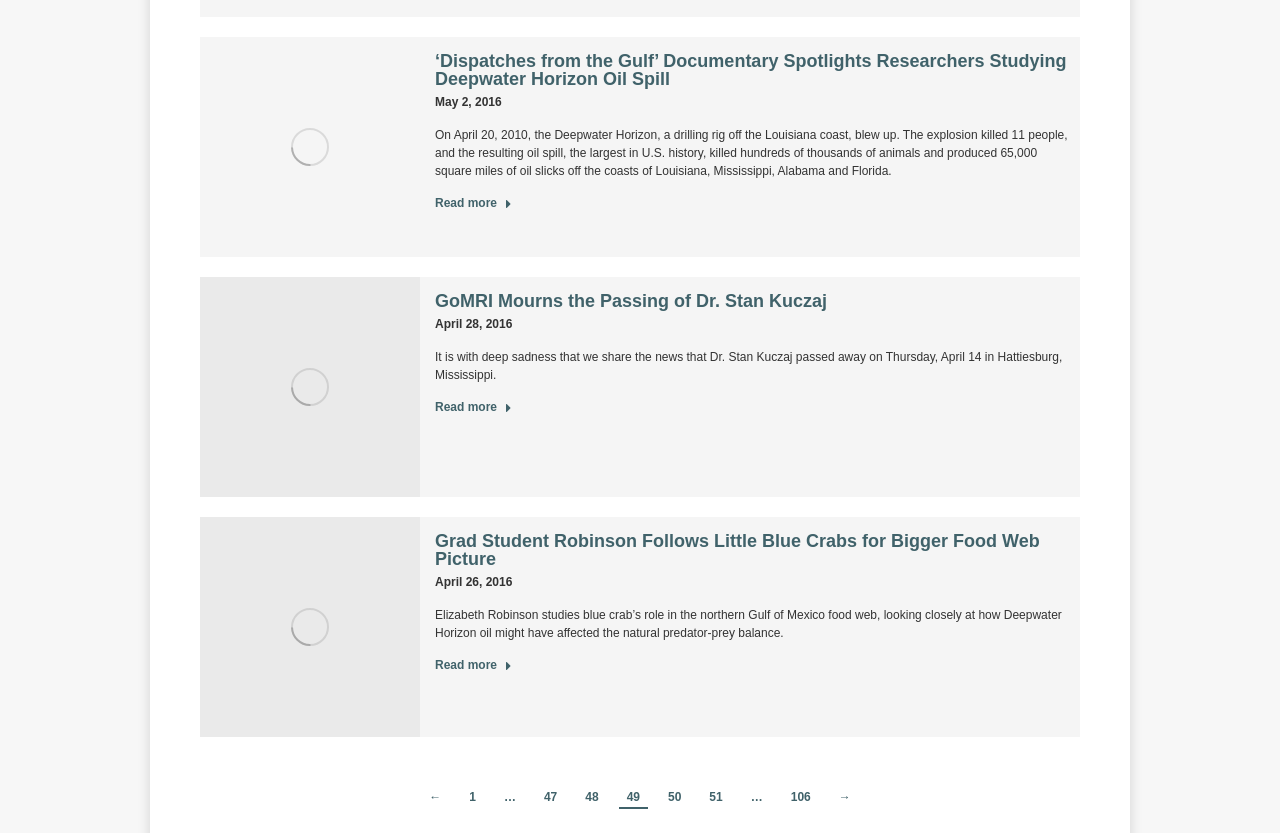What is the subject of the third article?
Based on the image content, provide your answer in one word or a short phrase.

Blue crab